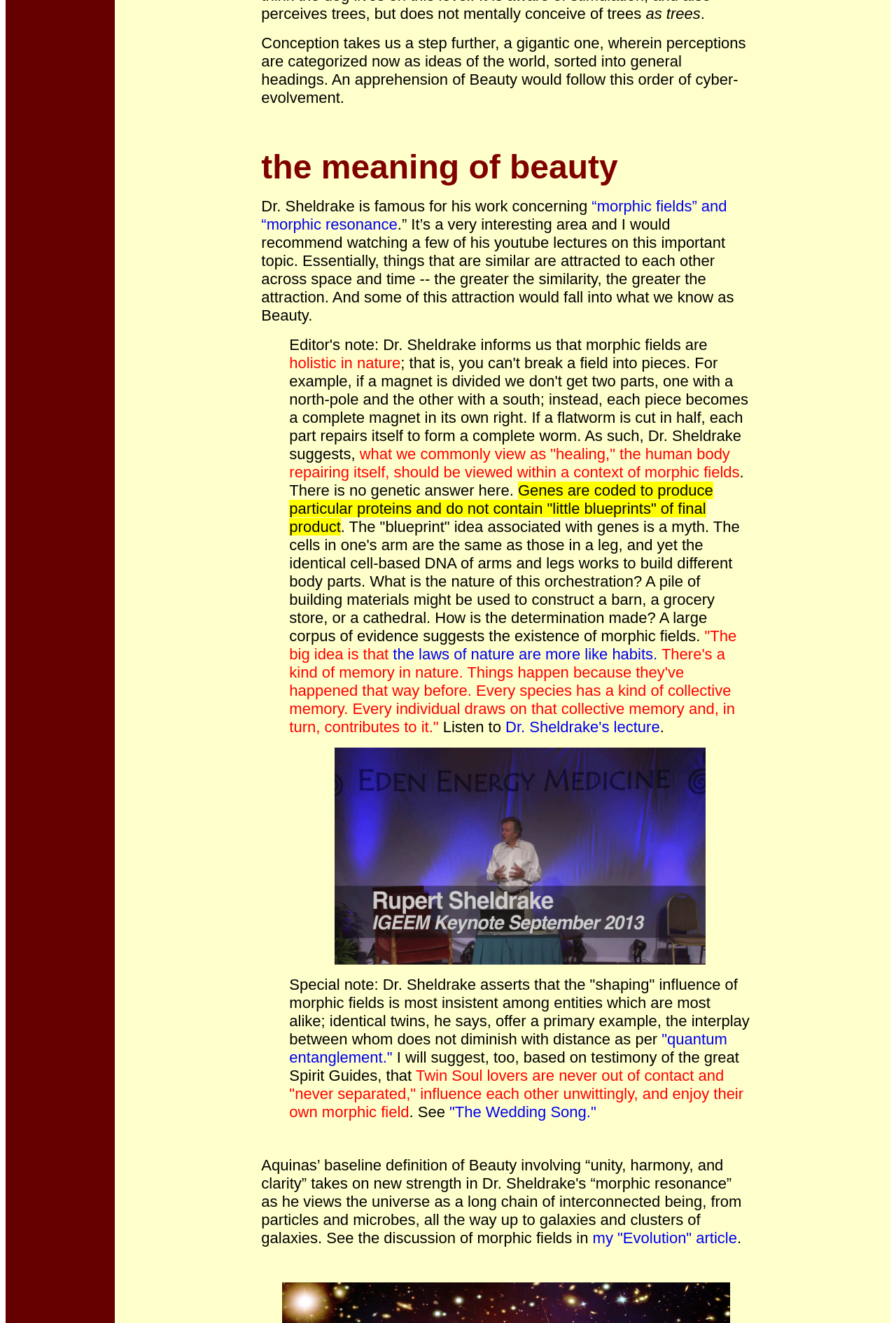What is the author's view on genes?
Provide an in-depth and detailed answer to the question.

The text states that the author views the idea that genes contain 'little blueprints' of final products as a myth. Instead, the author suggests that genes are coded to produce particular proteins, but do not contain the information to build specific body parts.